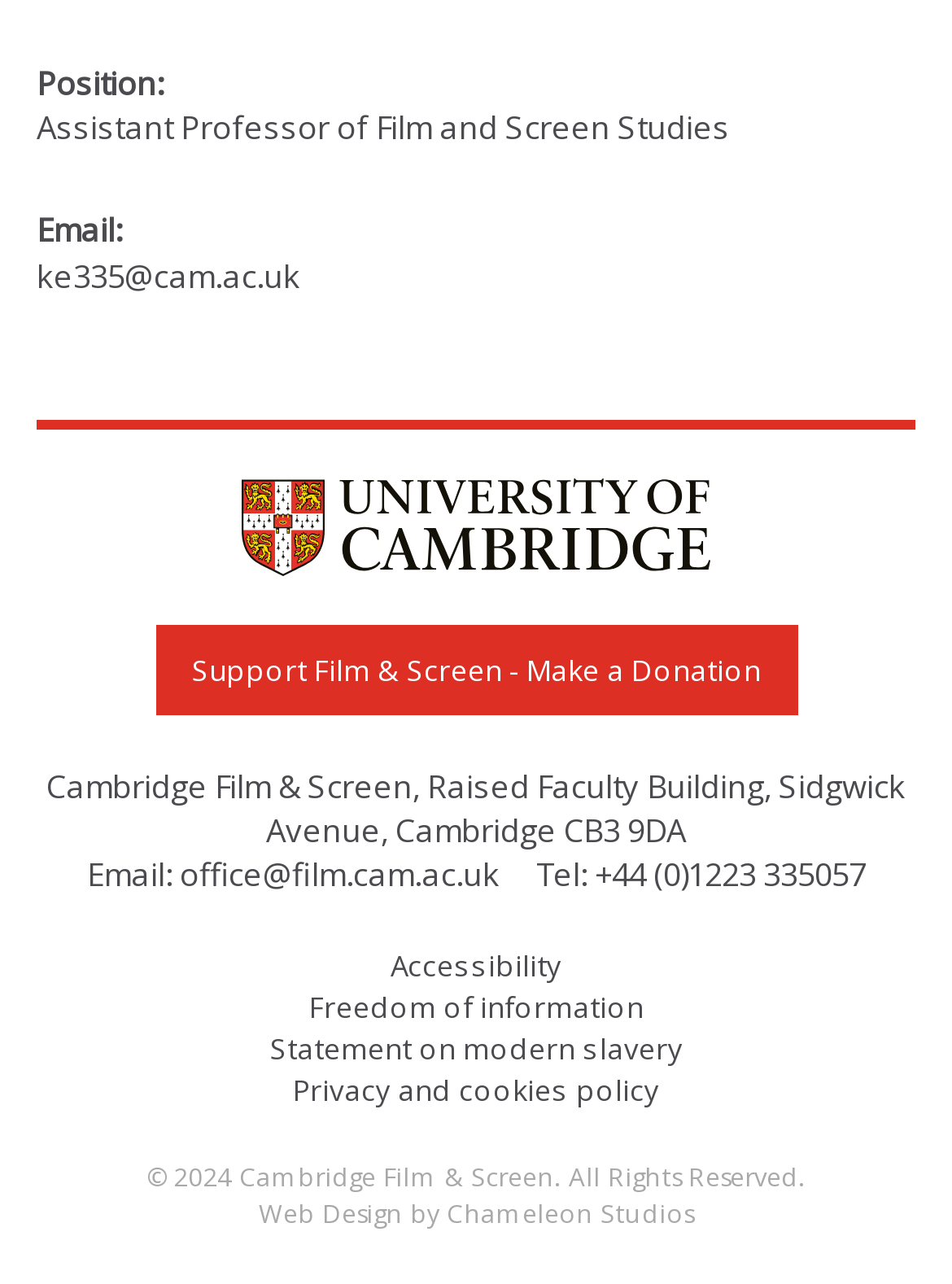Please determine the bounding box of the UI element that matches this description: Web Design by Chameleon Studios. The coordinates should be given as (top-left x, top-left y, bottom-right x, bottom-right y), with all values between 0 and 1.

[0.272, 0.932, 0.728, 0.959]